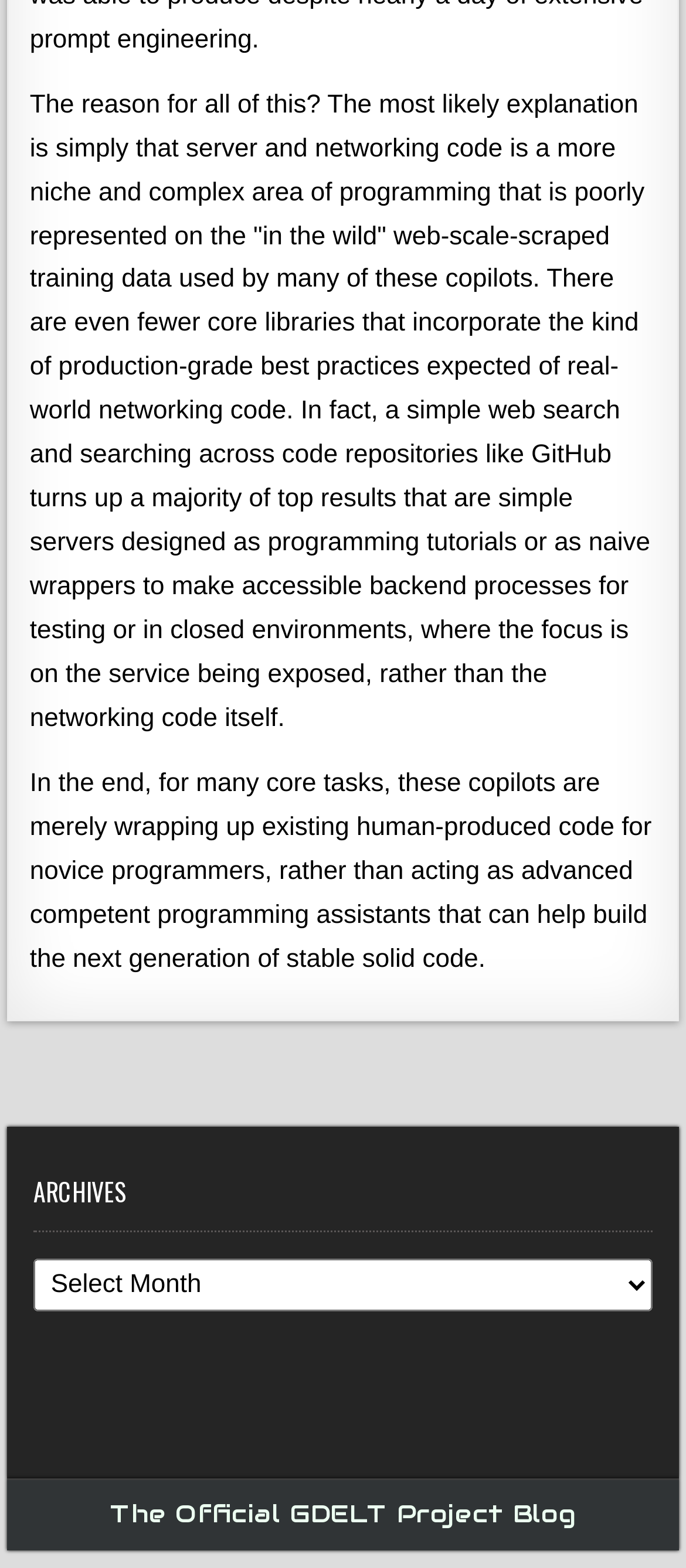Provide your answer in a single word or phrase: 
What is the name of the blog?

The Official GDELT Project Blog